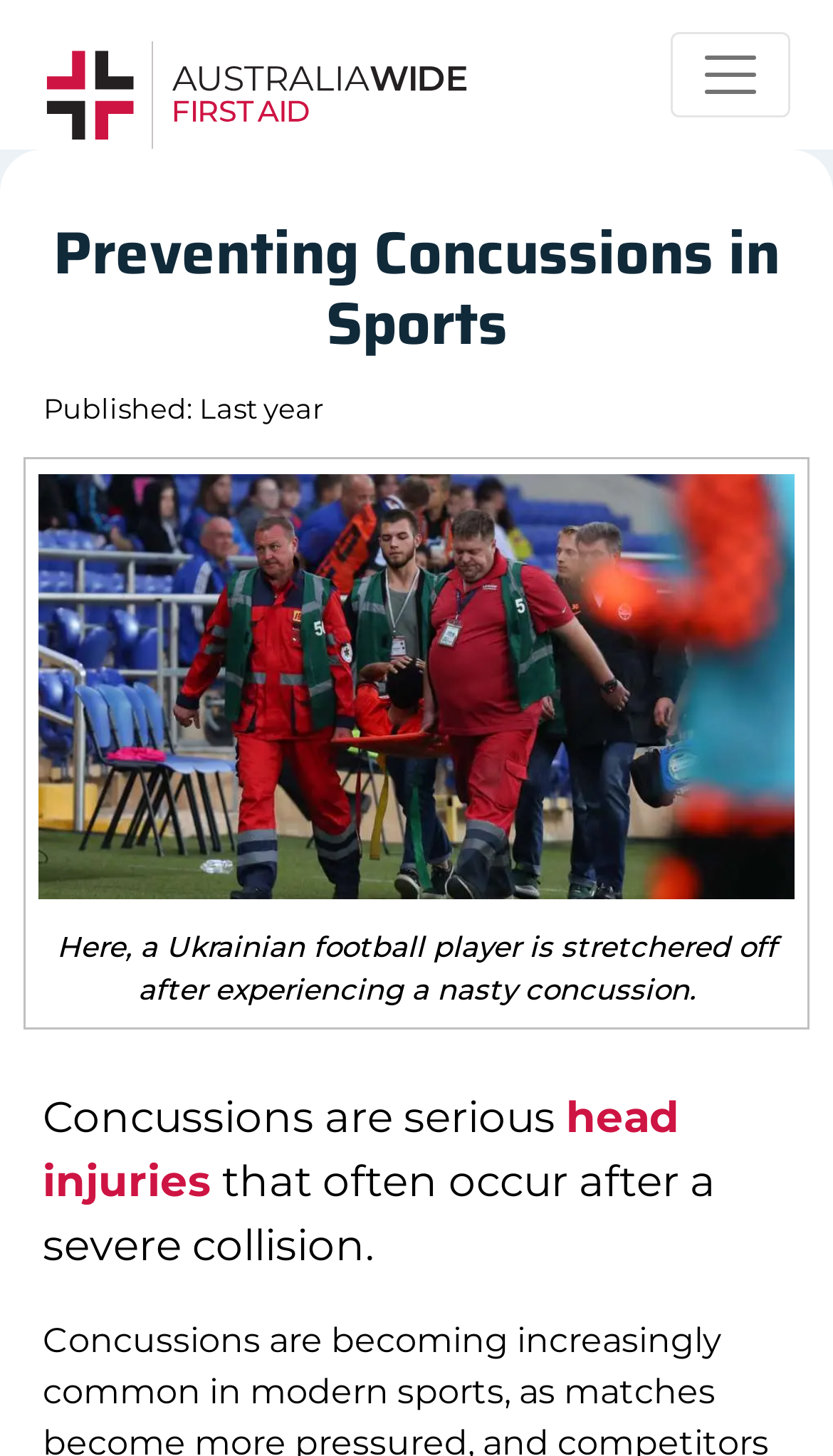What is the source of the image?
Based on the image content, provide your answer in one word or a short phrase.

Australia Wide First Aid